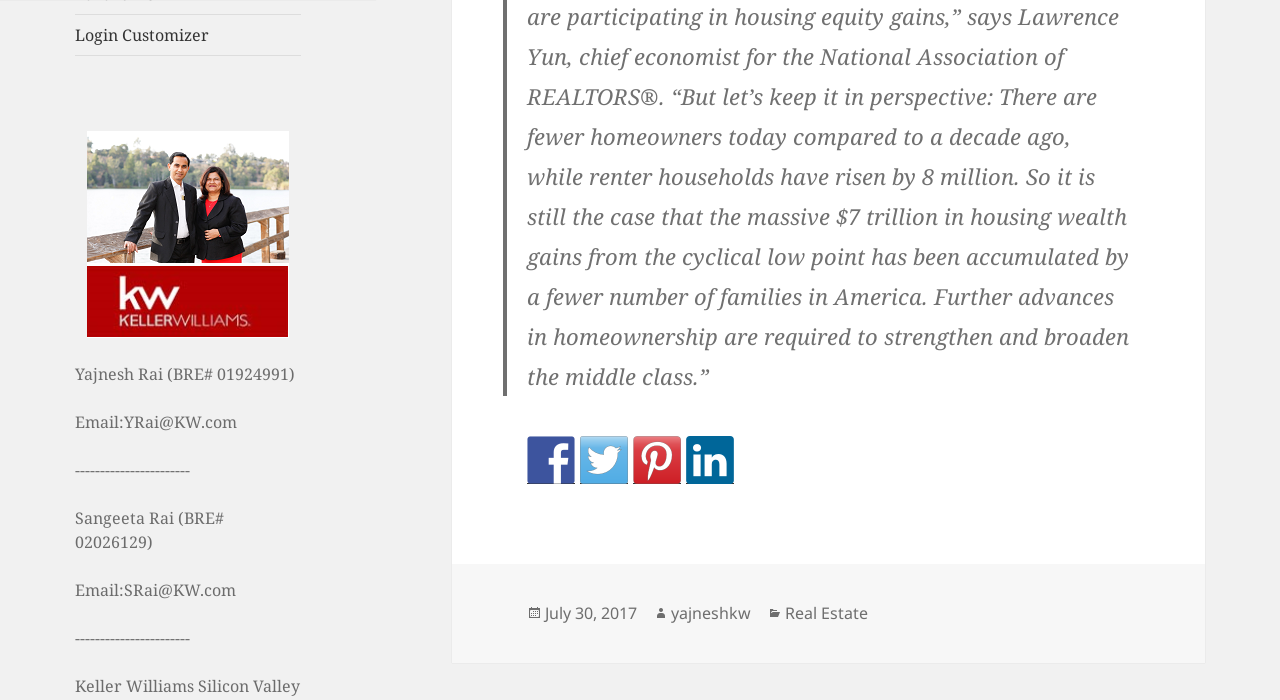Please find the bounding box coordinates in the format (top-left x, top-left y, bottom-right x, bottom-right y) for the given element description. Ensure the coordinates are floating point numbers between 0 and 1. Description: Real Estate

[0.613, 0.861, 0.678, 0.893]